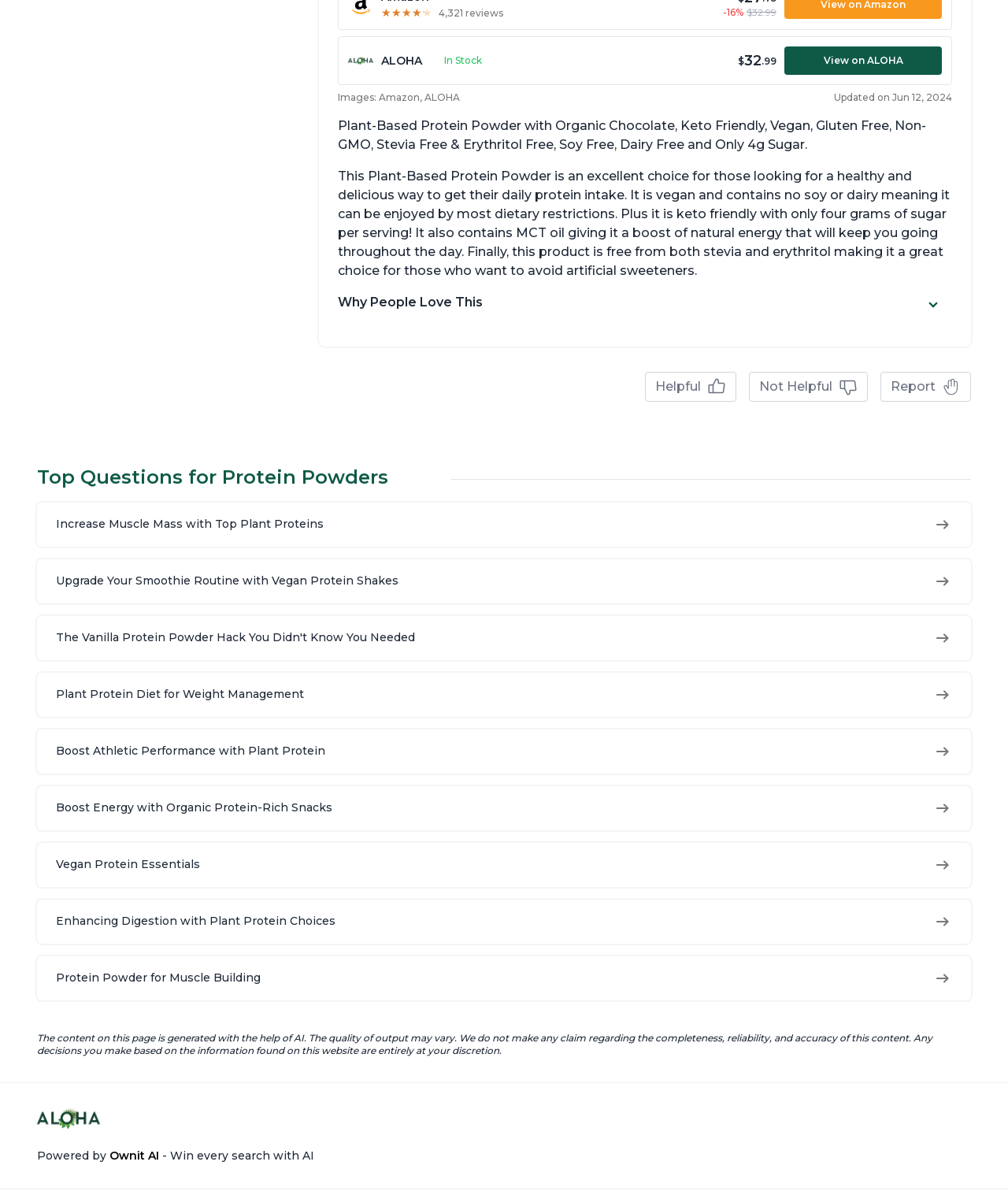Please examine the image and provide a detailed answer to the question: What is the price of the Chocolate Protein Powder?

The price of the Chocolate Protein Powder is mentioned in the top section of the webpage, next to the product logo and name, as '$32.99'.